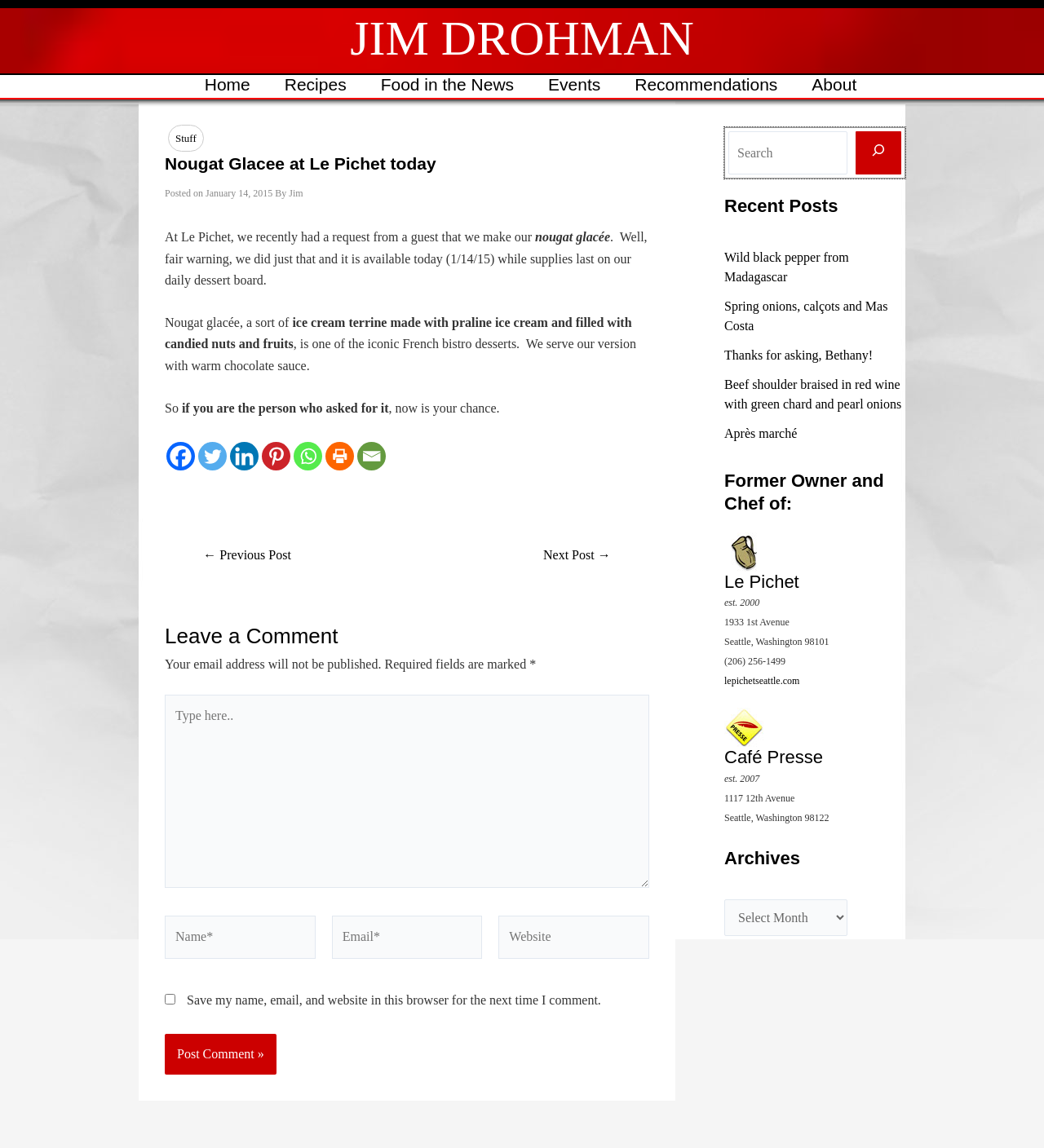What is the purpose of the textbox at the bottom of the page?
Please provide a detailed and thorough answer to the question.

The purpose of the textbox can be inferred from the context of the webpage, where it is written 'Leave a Comment' above the textbox, and also from the presence of other form elements such as name and email fields.